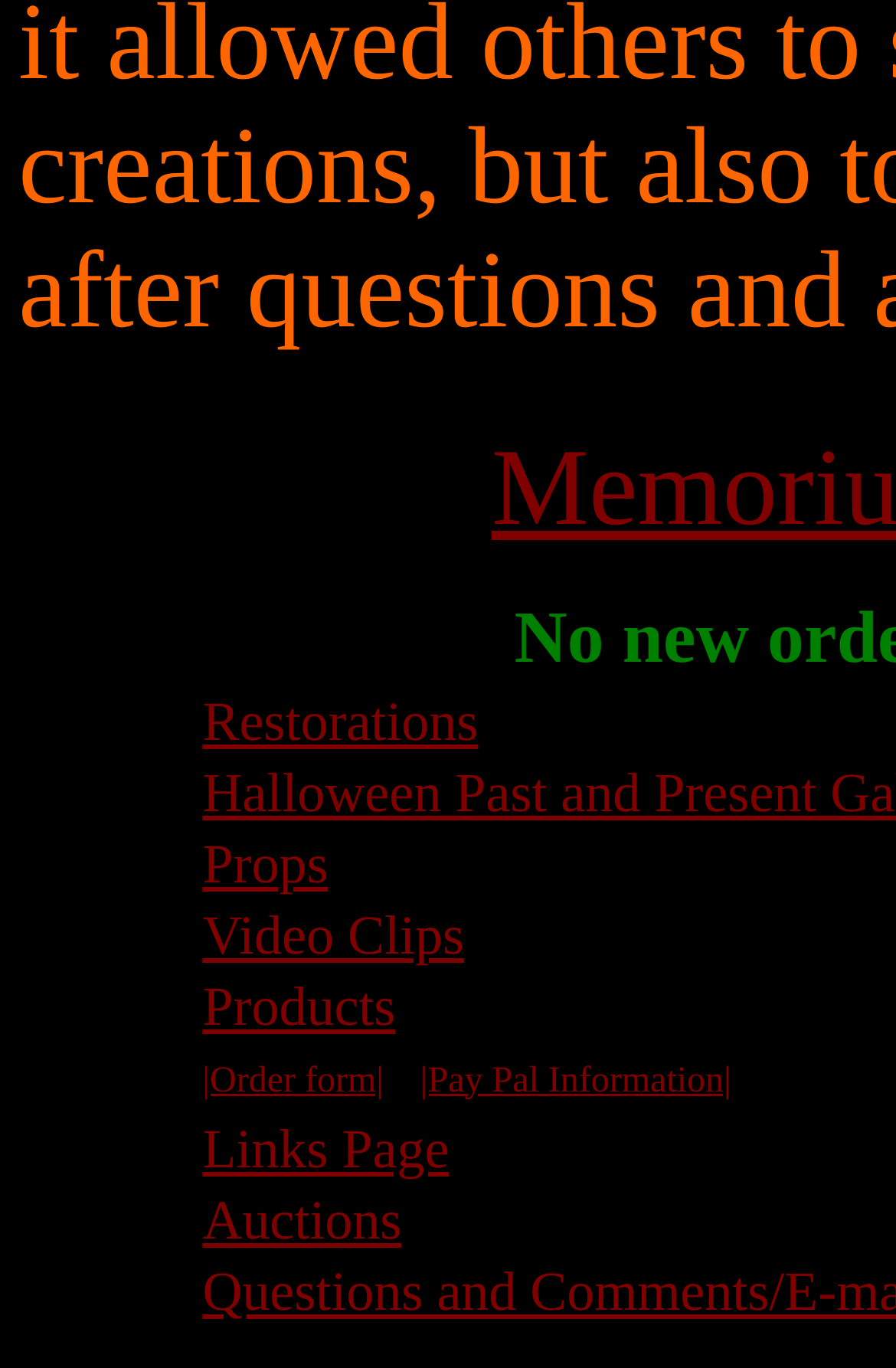Provide the bounding box coordinates of the HTML element described as: "|Pay Pal Information|". The bounding box coordinates should be four float numbers between 0 and 1, i.e., [left, top, right, bottom].

[0.469, 0.775, 0.816, 0.804]